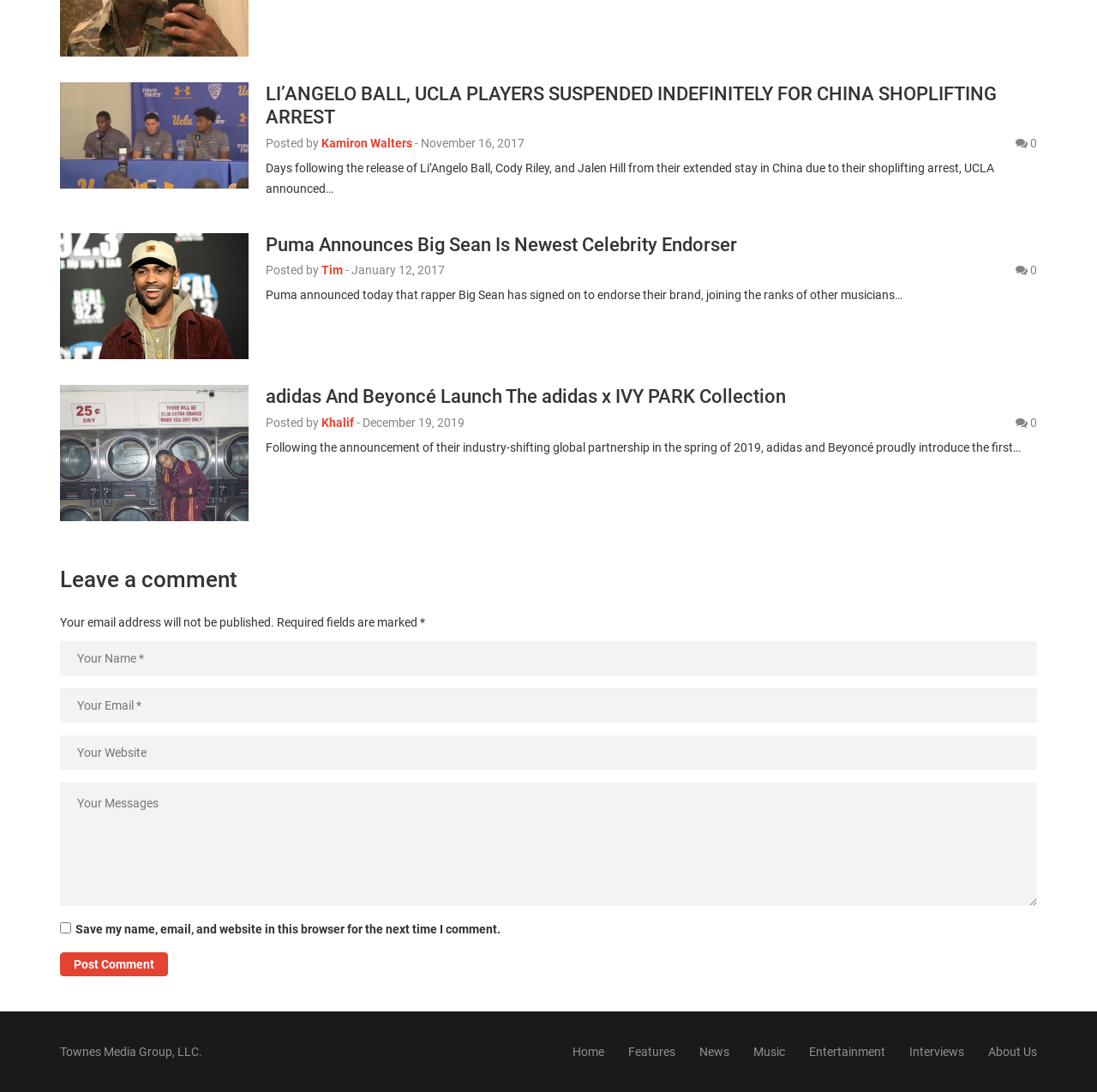Please specify the bounding box coordinates of the clickable region necessary for completing the following instruction: "Leave a comment". The coordinates must consist of four float numbers between 0 and 1, i.e., [left, top, right, bottom].

[0.055, 0.519, 0.945, 0.542]